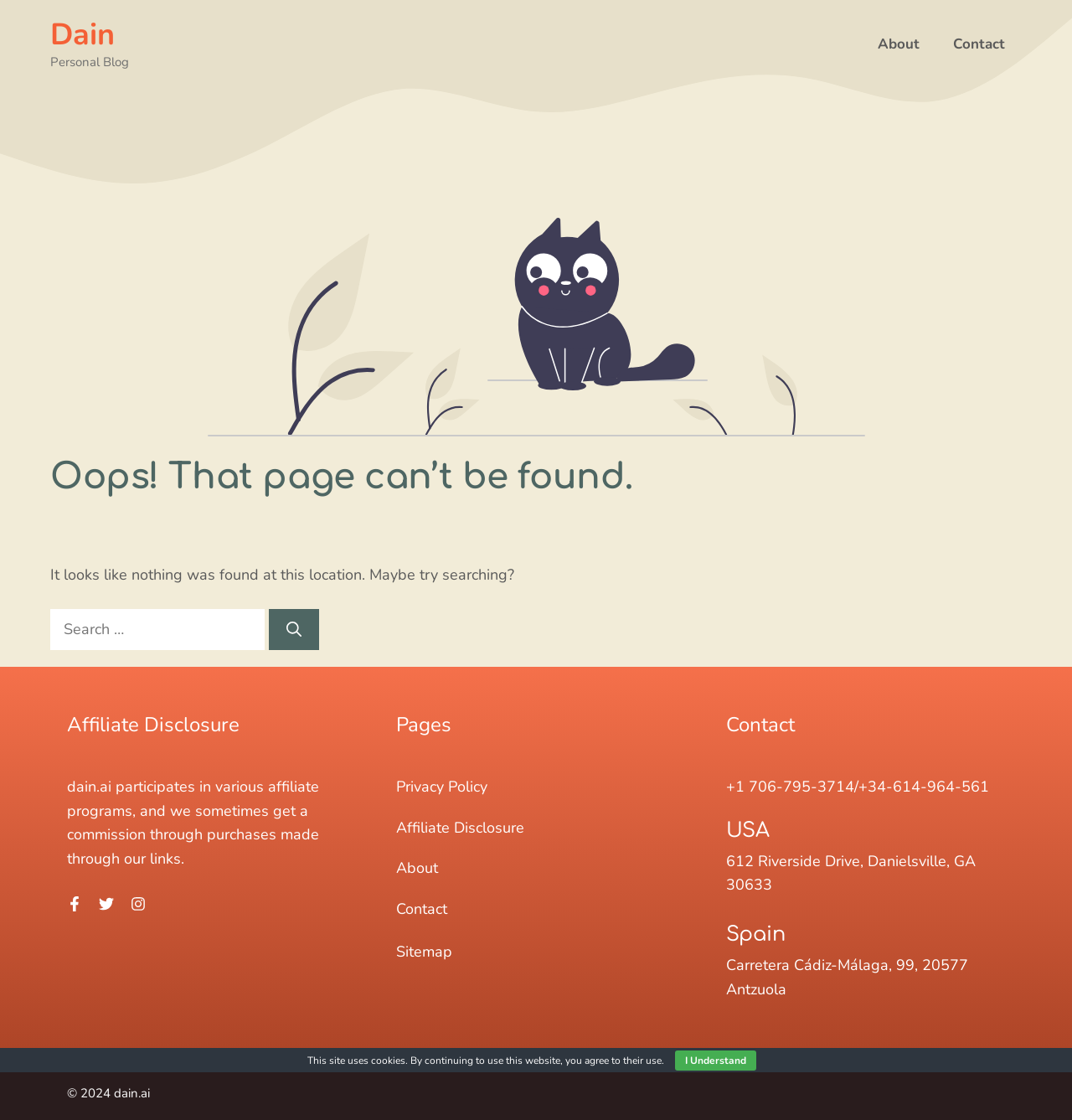What is the name of the personal blog?
Please respond to the question thoroughly and include all relevant details.

The name of the personal blog can be found in the banner section at the top of the webpage, where it says 'Dain' next to 'Personal Blog'.